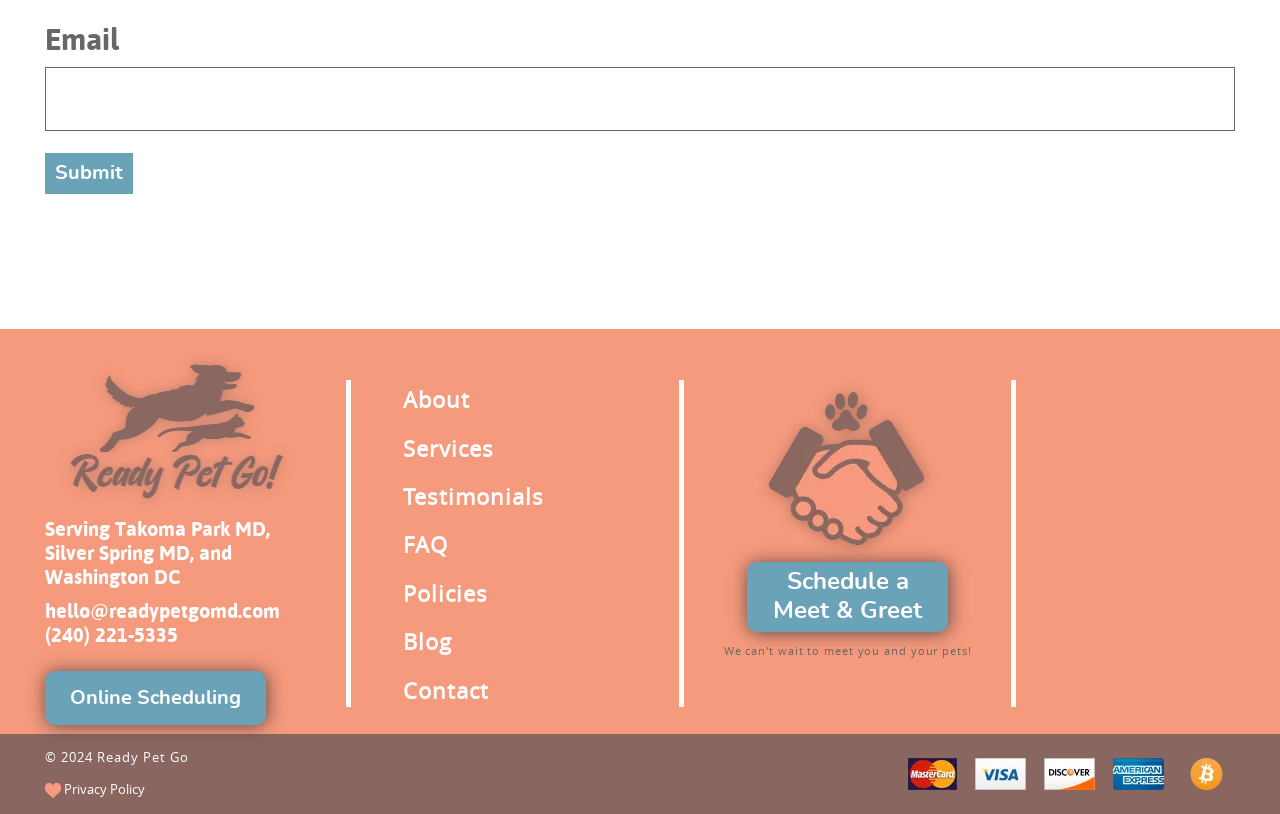Please specify the coordinates of the bounding box for the element that should be clicked to carry out this instruction: "Click Submit". The coordinates must be four float numbers between 0 and 1, formatted as [left, top, right, bottom].

[0.035, 0.187, 0.104, 0.238]